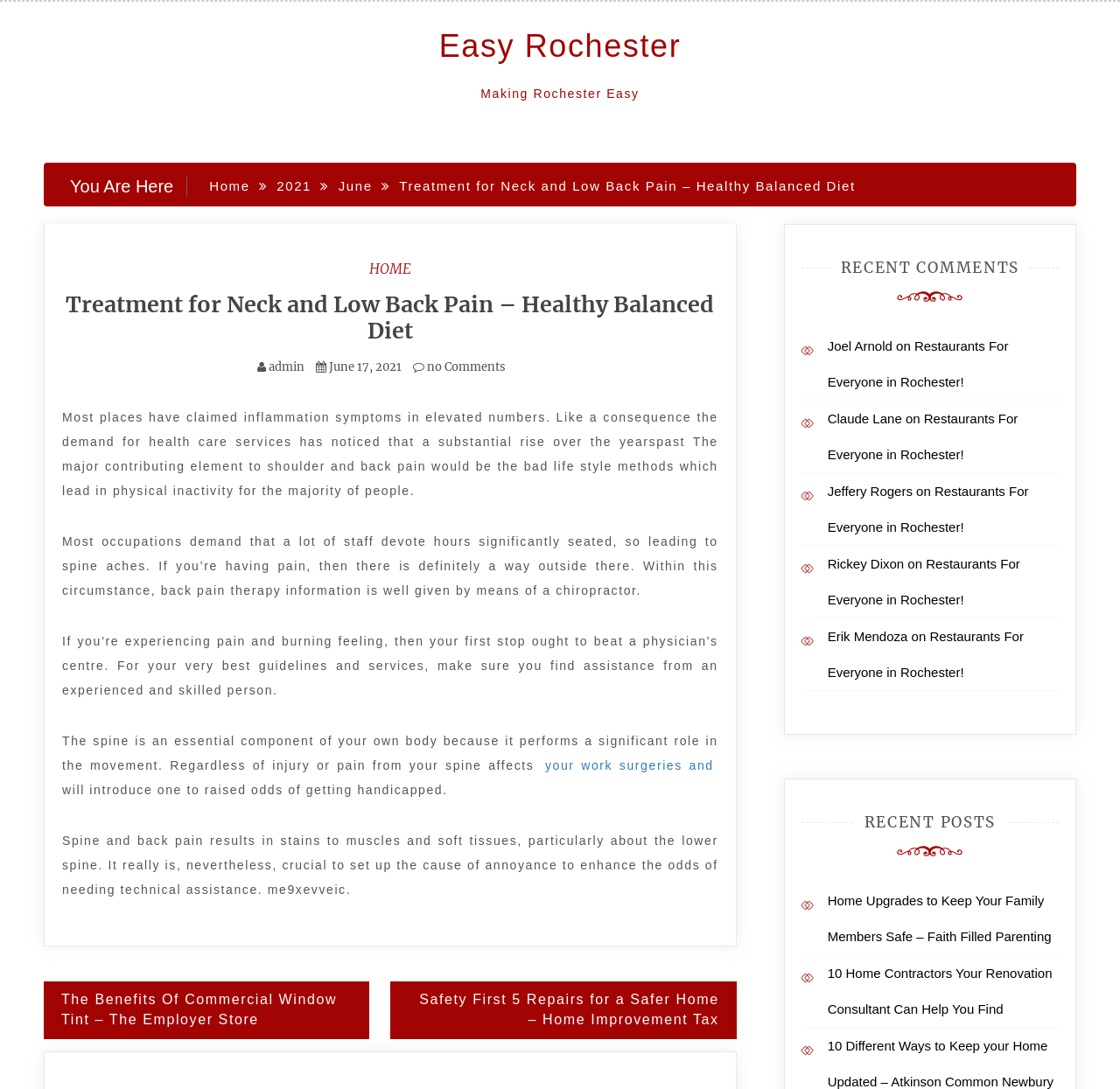Using the details from the image, please elaborate on the following question: What is the consequence of spine and back pain?

The consequence of spine and back pain can be determined by reading the static text 'Spine and back pain results in stains to muscles and soft tissues, particularly about the lower spine.' which explains the effect of spine and back pain on the body.